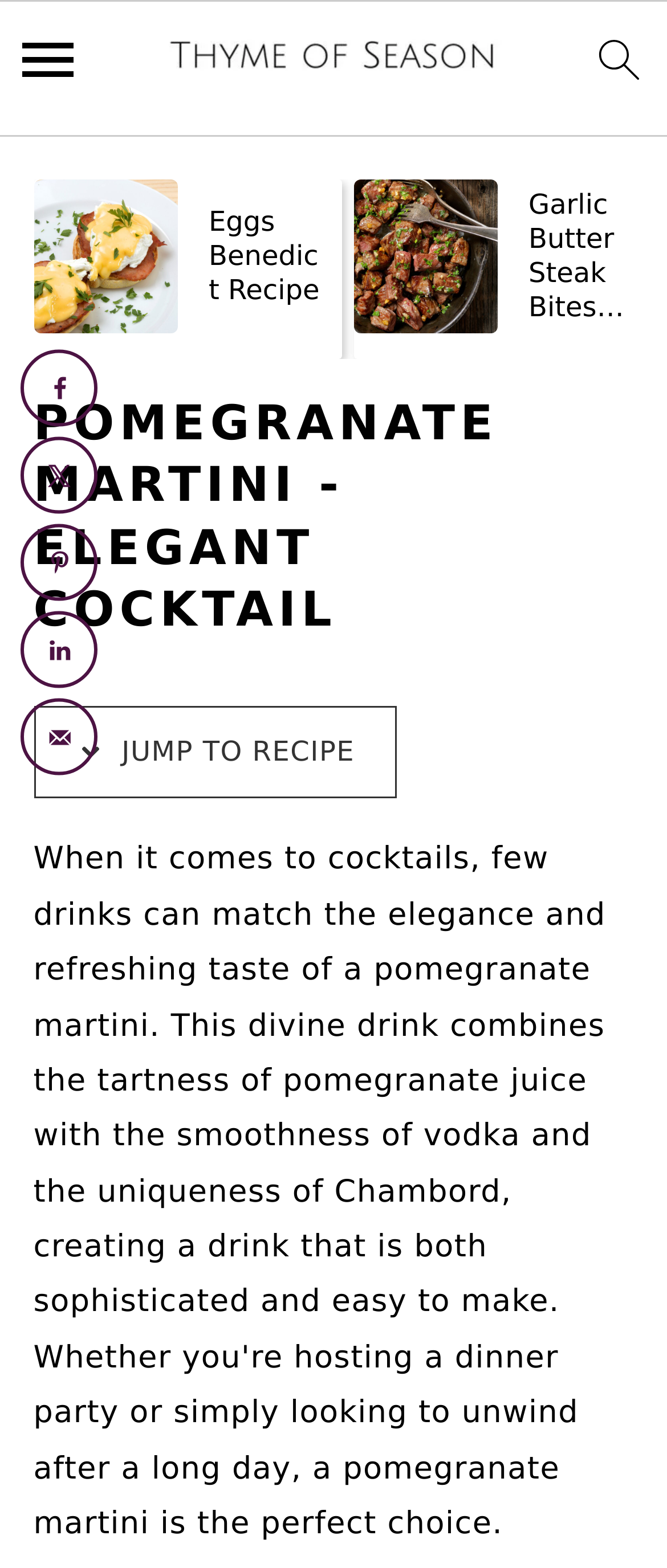Determine the bounding box coordinates for the clickable element to execute this instruction: "jump to recipe". Provide the coordinates as four float numbers between 0 and 1, i.e., [left, top, right, bottom].

[0.05, 0.45, 0.596, 0.509]